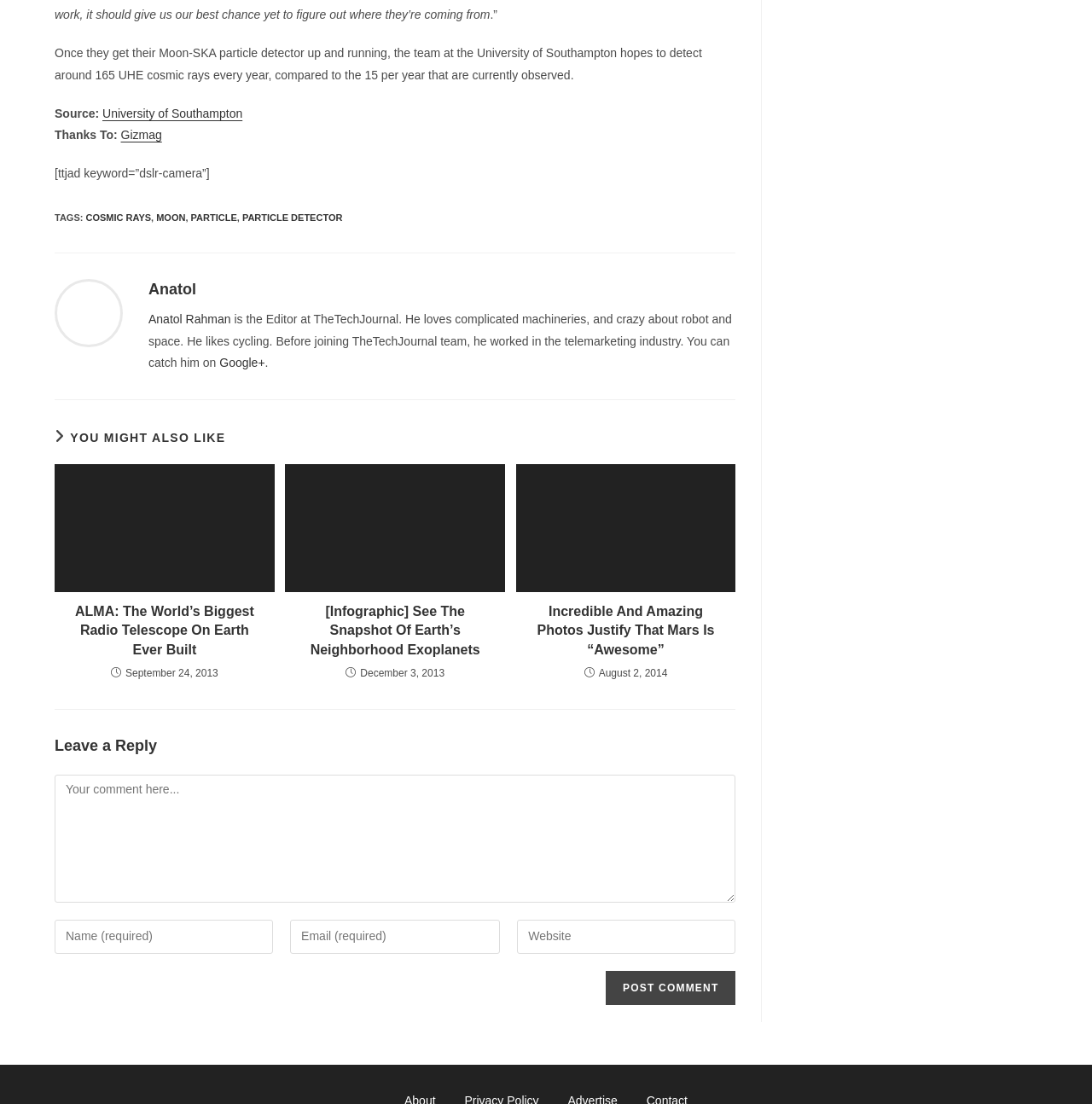Locate the bounding box of the UI element defined by this description: "University of Southampton". The coordinates should be given as four float numbers between 0 and 1, formatted as [left, top, right, bottom].

[0.094, 0.096, 0.222, 0.109]